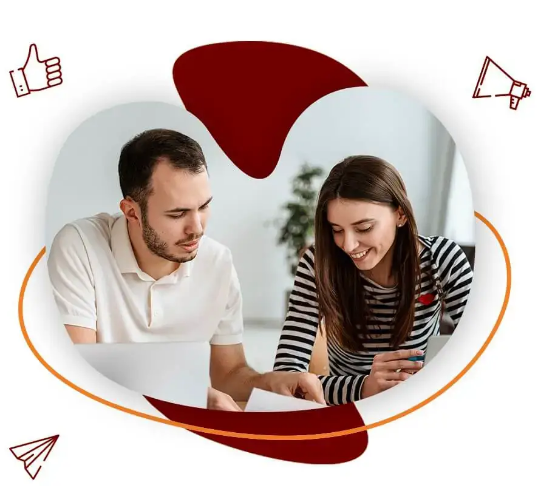Provide a comprehensive description of the image.

In this engaging image, a young man and woman are collaboratively discussing ideas at a table. The man, wearing a light-colored polo shirt, appears focused as he reads a document, while the woman, dressed in a striped long-sleeve top, beams with enthusiasm, holding a beverage. Their expressions convey a sense of teamwork and creativity, suggesting they are brainstorming or working on a project together. The backdrop features soft greenery, adding a lively touch to their workspace. Surrounding this dynamic duo are playful graphic elements like thumbs-up icons, a paper airplane, and a megaphone, symbolizing communication and feedback, which hints at the context of marketing and collaboration in a modern, vibrant environment. This imagery perfectly encapsulates the essence of teamwork and the importance of effective communication in achieving marketing goals.